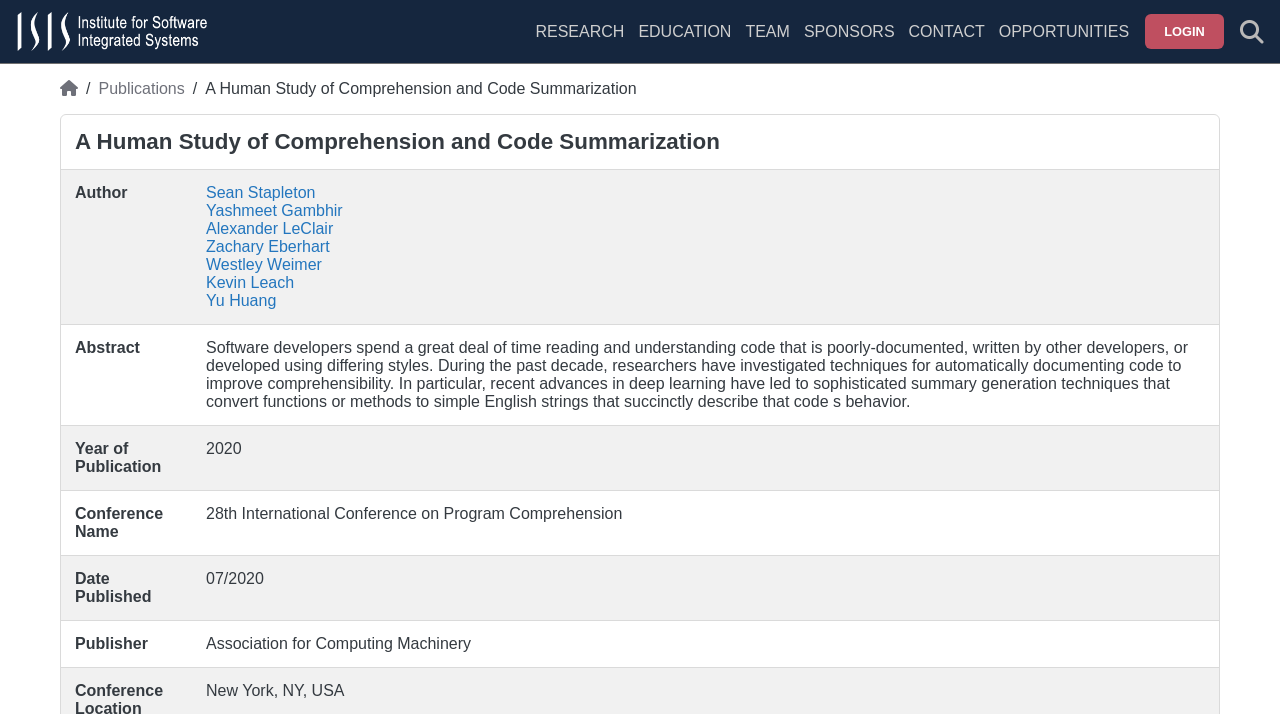Identify the bounding box coordinates for the UI element described as: "Education Prospective Students Internship Program". The coordinates should be provided as four floats between 0 and 1: [left, top, right, bottom].

[0.499, 0.032, 0.571, 0.09]